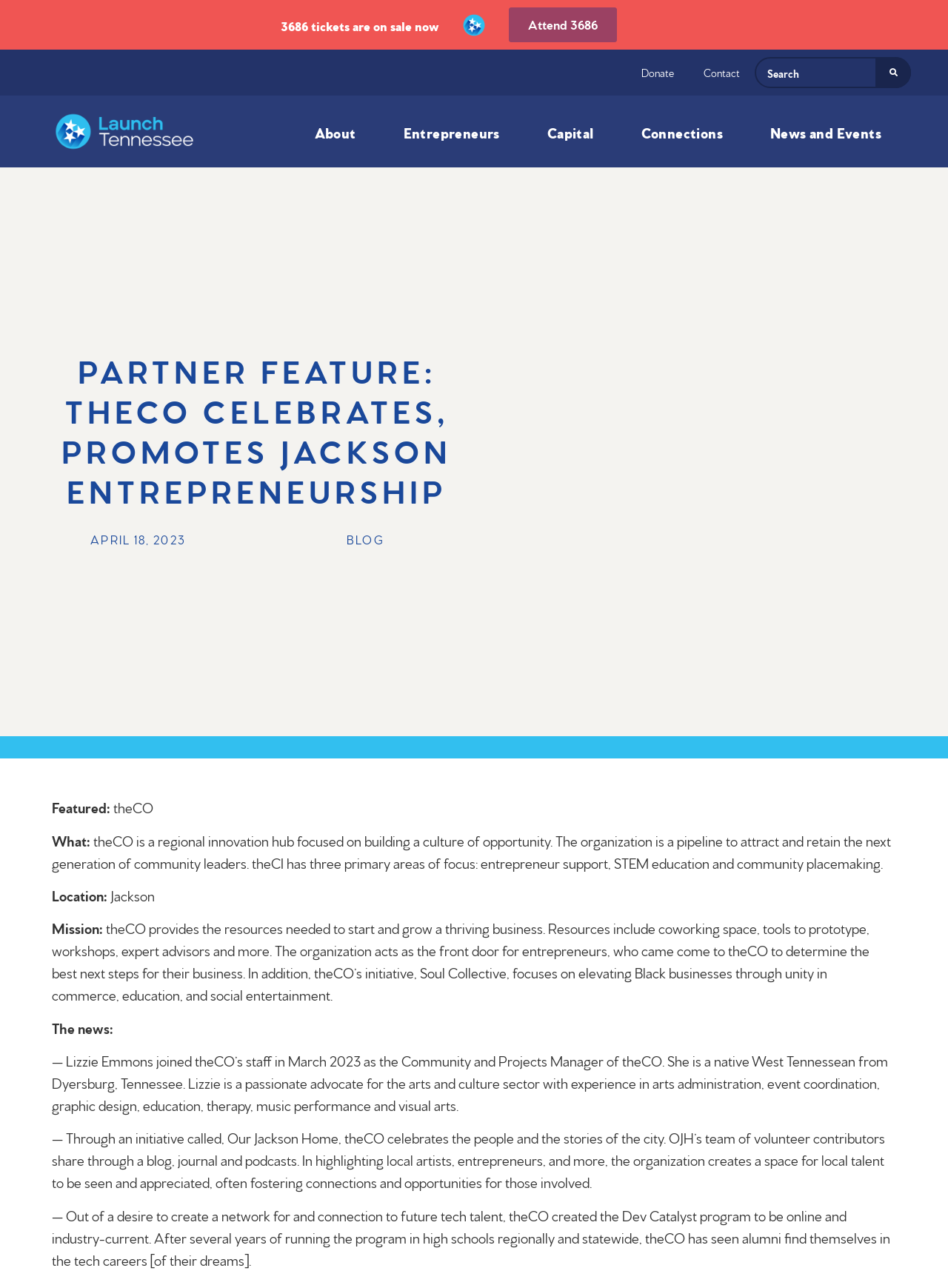What is the role of Lizzie Emmons?
Please provide an in-depth and detailed response to the question.

Lizzie Emmons is mentioned in the webpage content as having joined theCO’s staff in March 2023 as the Community and Projects Manager. This information is obtained from the StaticText element with the text '— Lizzie Emmons joined theCO’s staff in March 2023 as the Community and Projects Manager...'.